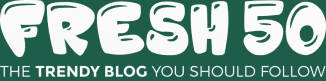Refer to the screenshot and give an in-depth answer to this question: What is the purpose of the tagline?

The tagline 'THE TRENDY BLOG YOU SHOULD FOLLOW' is presented in a sleek, understated font, which serves to reinforce the blog's appeal as a must-visit destination for contemporary lifestyle insights, tips, and trends, thereby encouraging readers to follow its content.